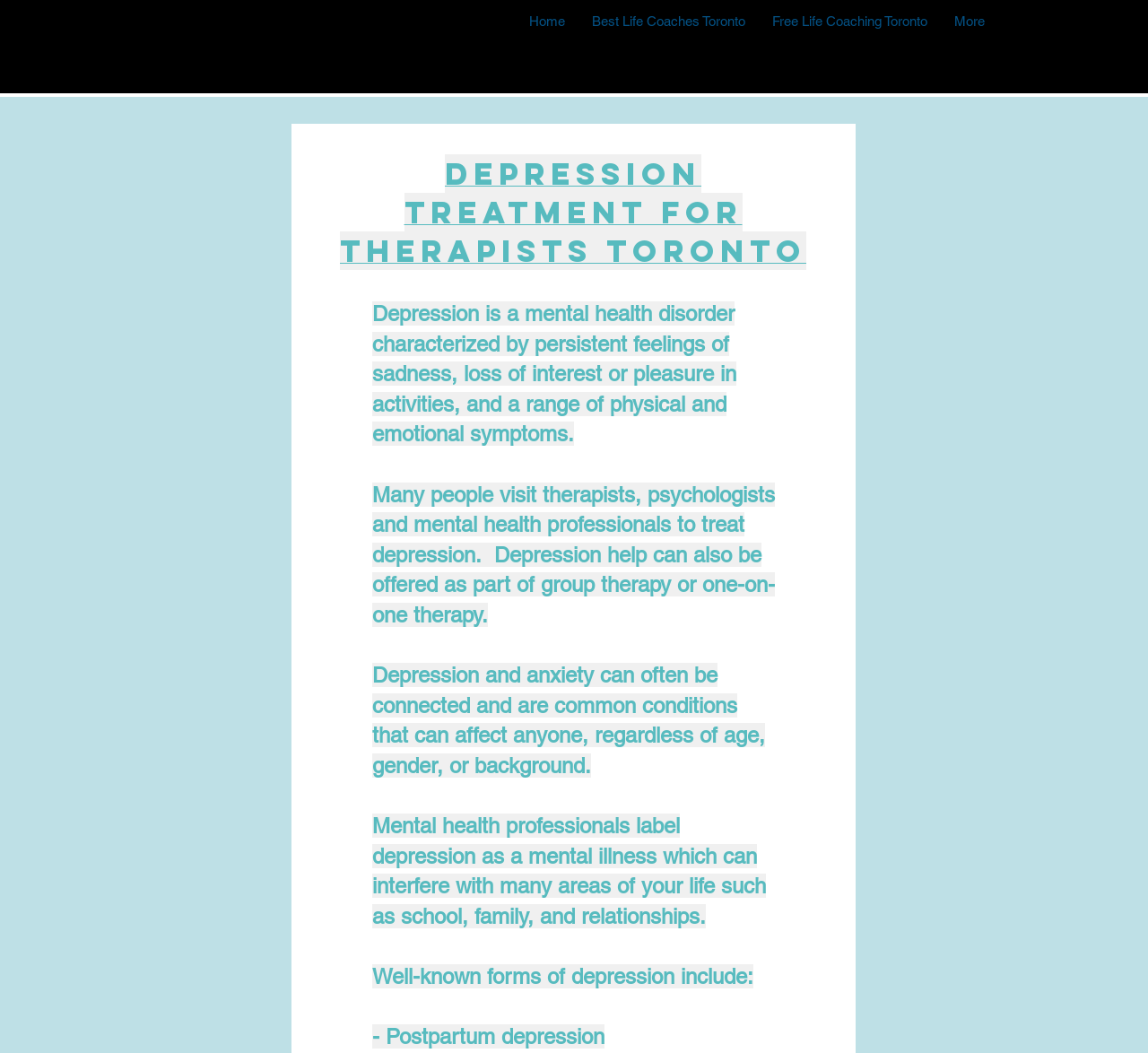Find the coordinates for the bounding box of the element with this description: "Meet our Faculty".

None